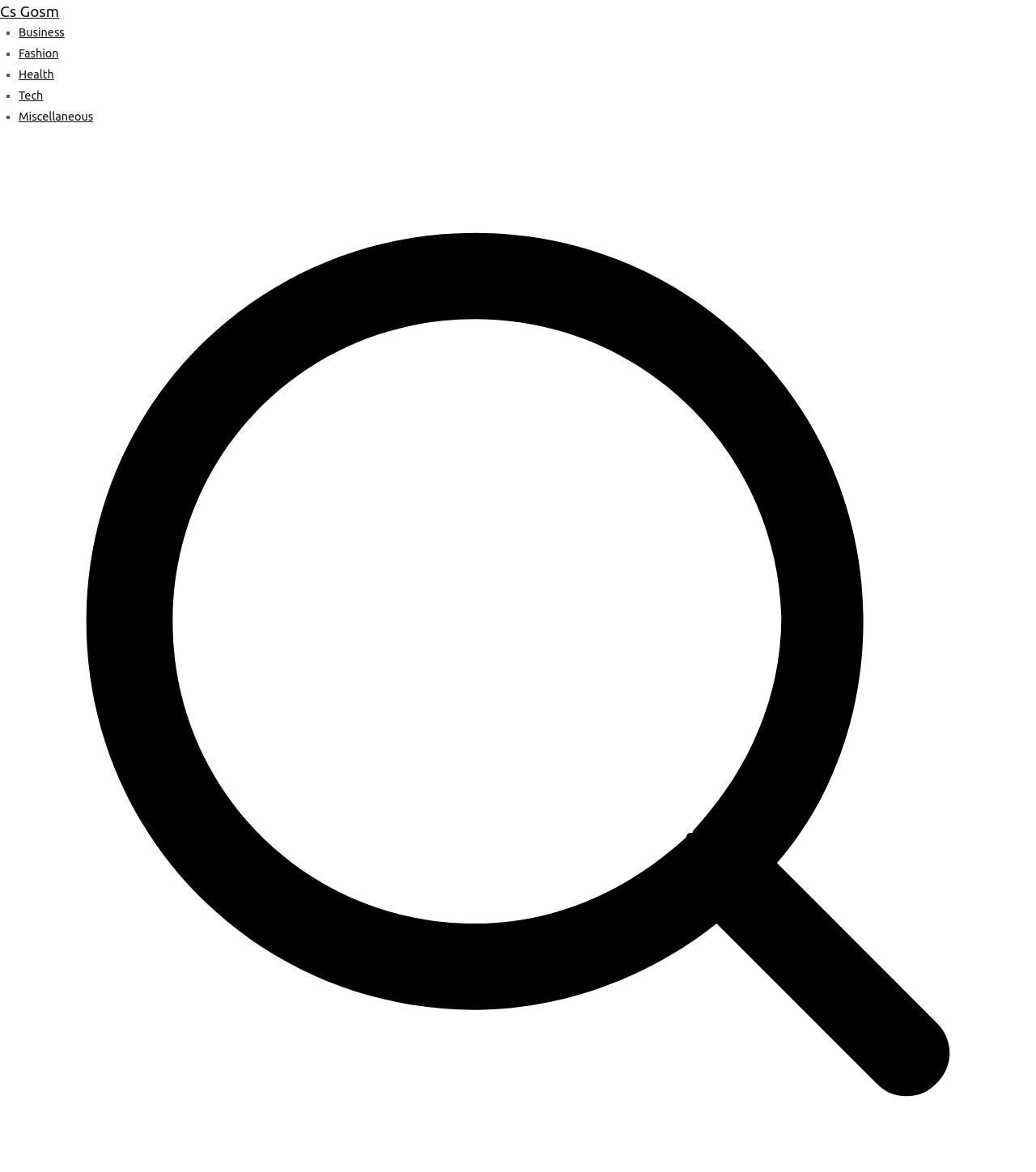Give the bounding box coordinates for the element described by: "Fashion".

[0.018, 0.04, 0.057, 0.051]